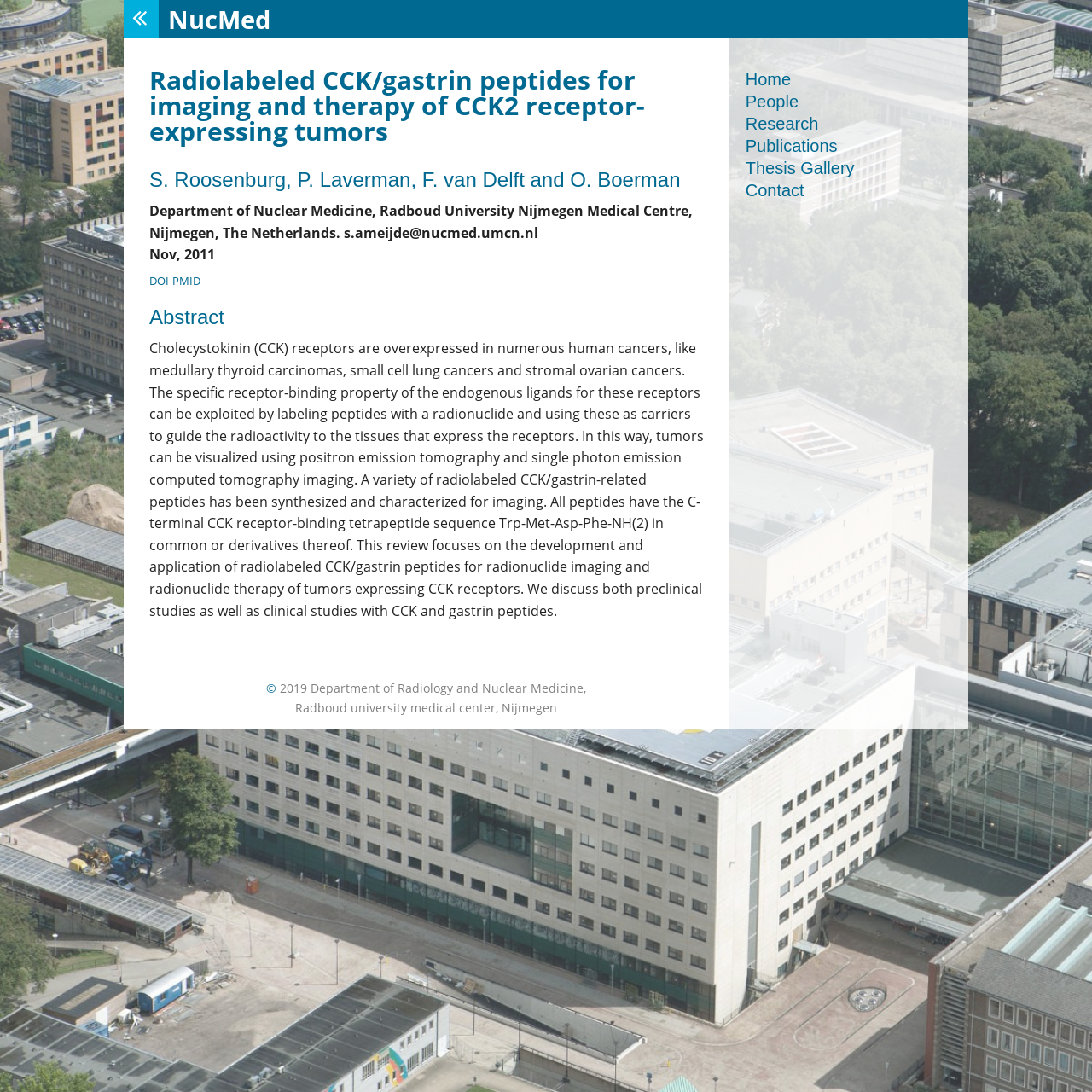Utilize the details in the image to thoroughly answer the following question: What is the purpose of radiolabeled CCK/gastrin peptides?

I found the purpose of radiolabeled CCK/gastrin peptides by reading the abstract of the publication which mentions that these peptides can be used for imaging and therapy of tumors expressing CCK receptors.